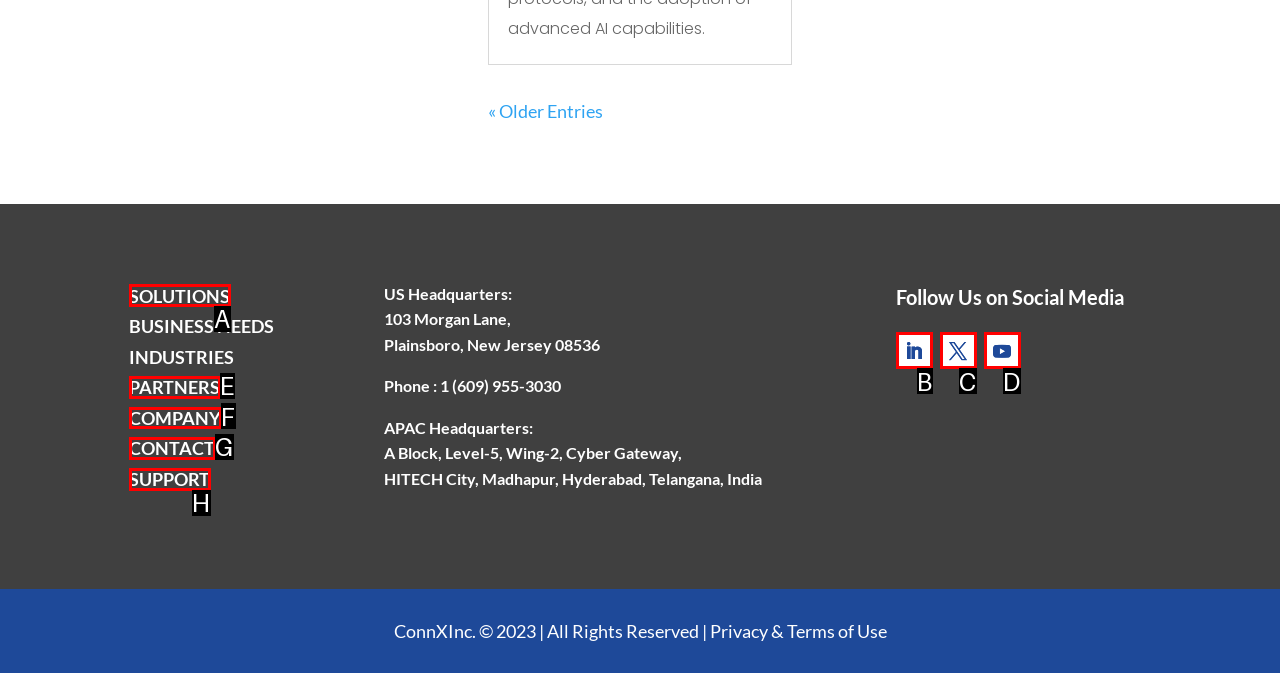Select the HTML element that needs to be clicked to carry out the task: View company information
Provide the letter of the correct option.

F